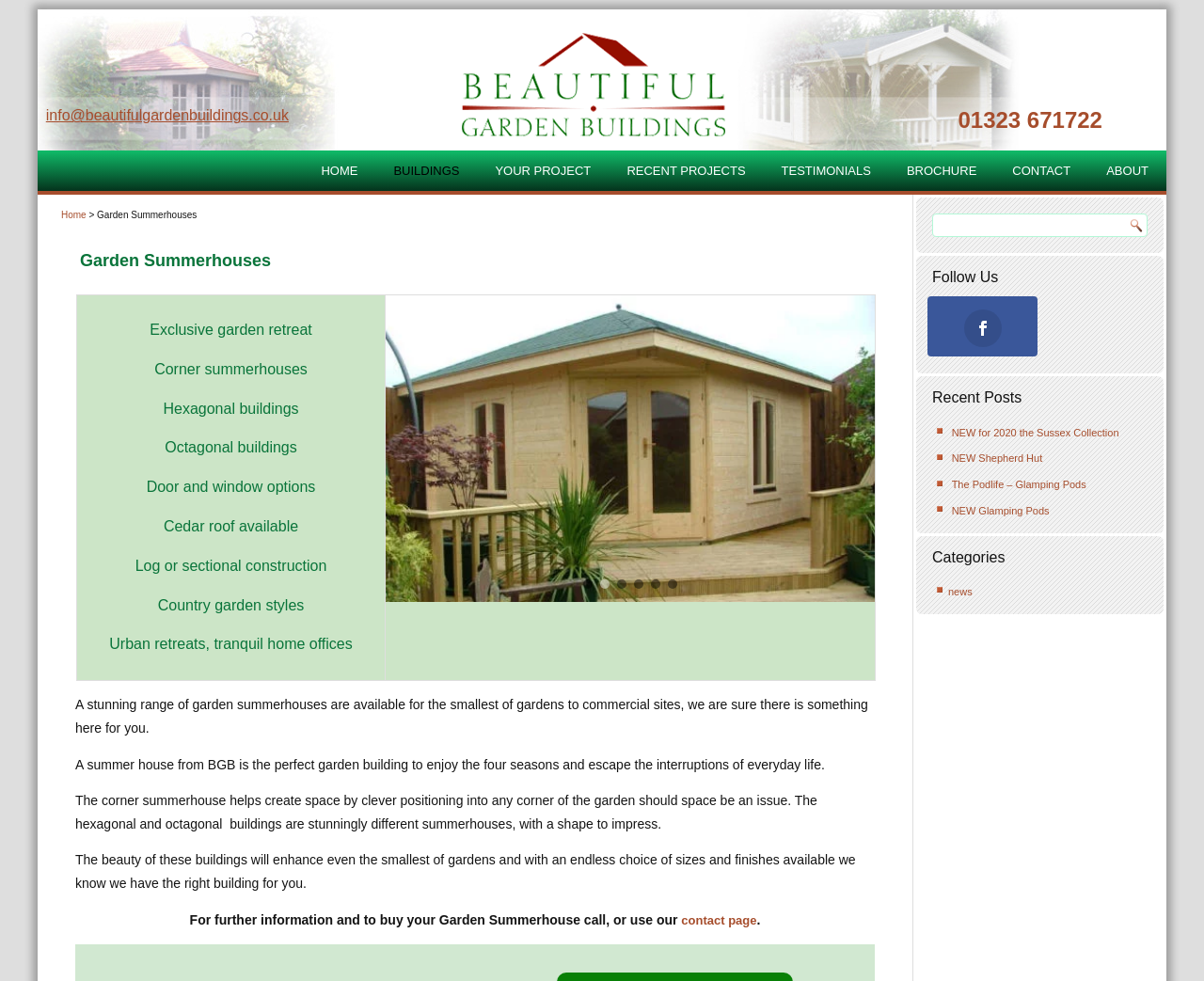What is below the 'Follow Us' heading?
Look at the screenshot and respond with a single word or phrase.

Social media links